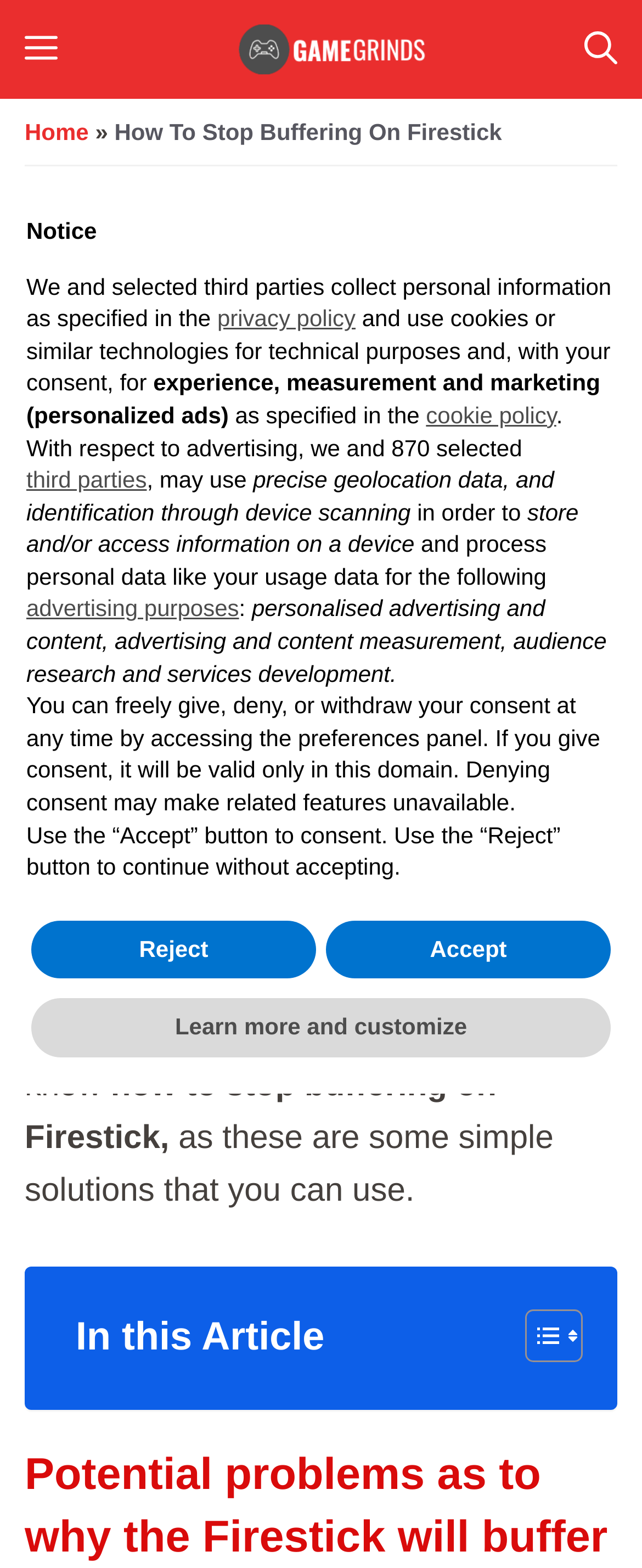What is the purpose of the article?
Using the information from the image, give a concise answer in one word or a short phrase.

To provide solutions to stop buffering